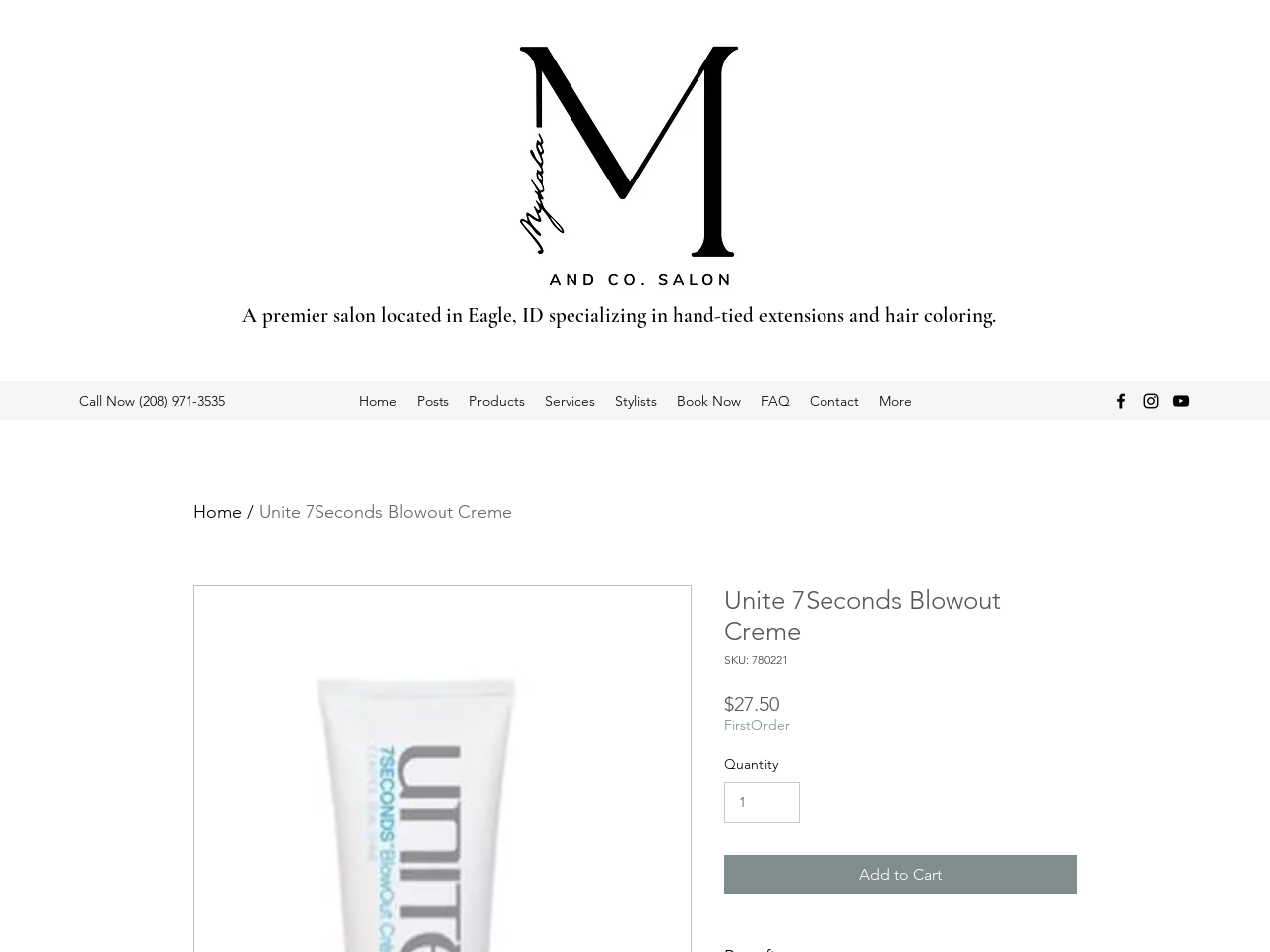Please mark the clickable region by giving the bounding box coordinates needed to complete this instruction: "Go to Home".

[0.275, 0.406, 0.32, 0.437]